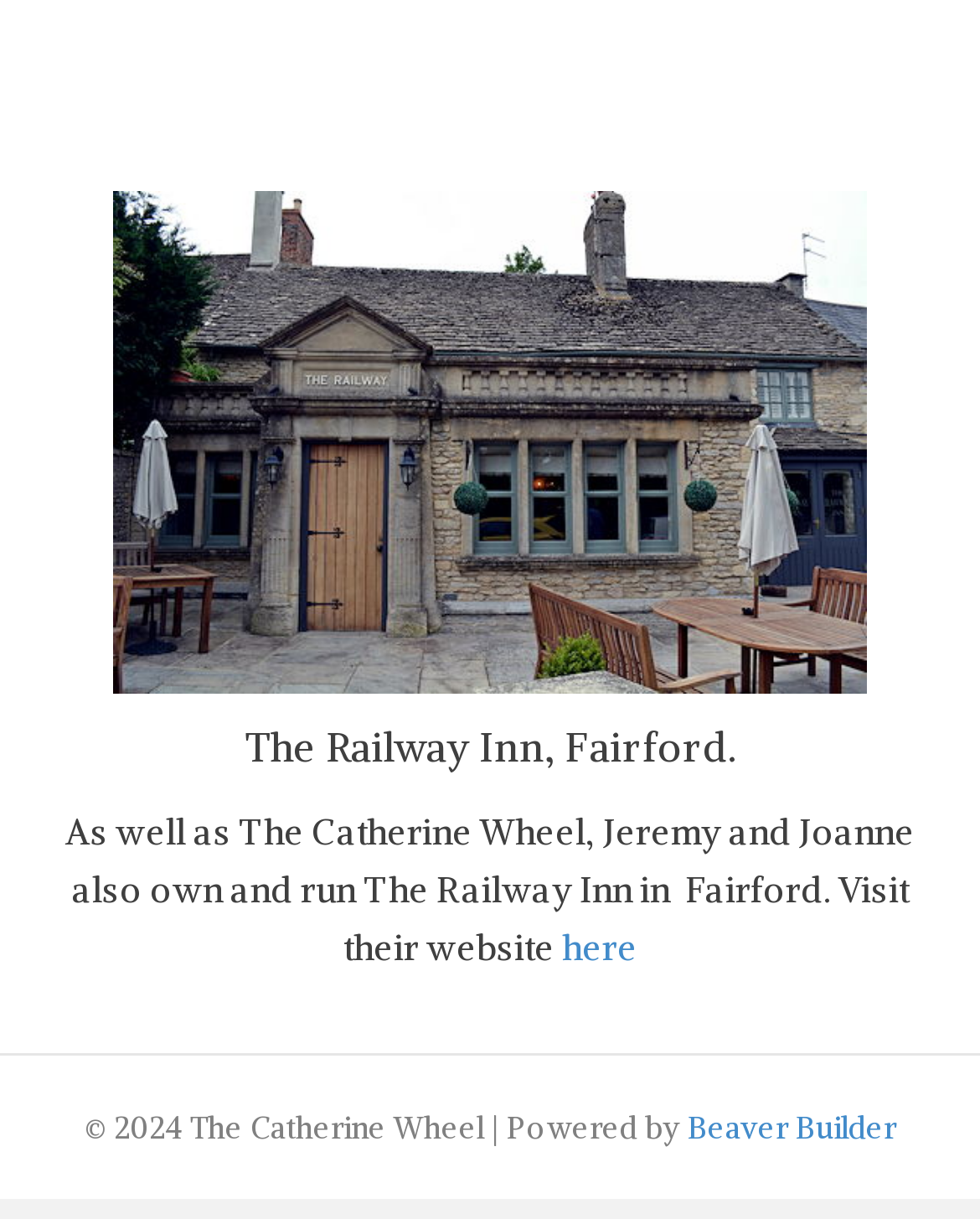Locate the UI element described as follows: "Beaver Builder". Return the bounding box coordinates as four float numbers between 0 and 1 in the order [left, top, right, bottom].

[0.701, 0.965, 0.914, 0.996]